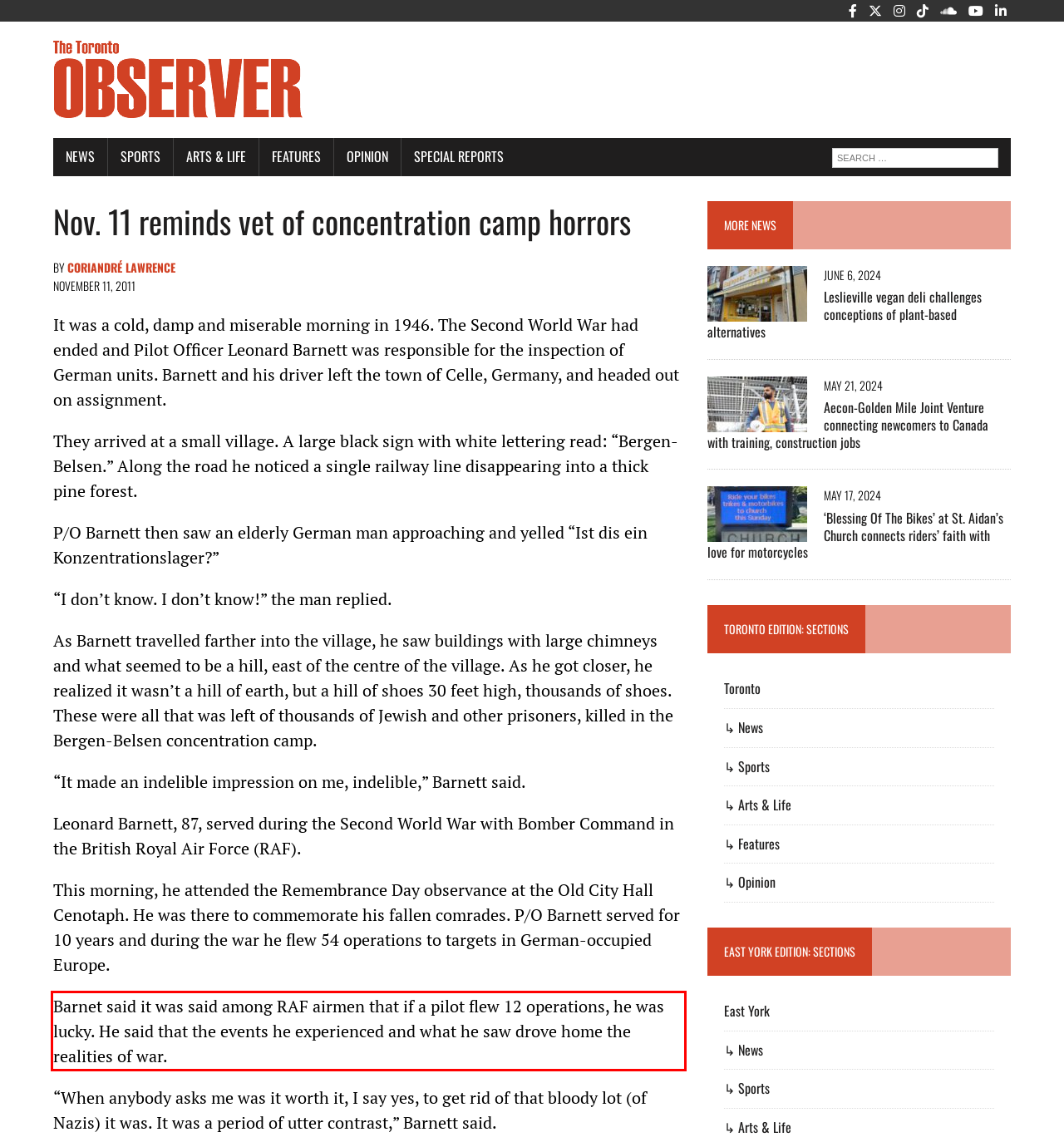View the screenshot of the webpage and identify the UI element surrounded by a red bounding box. Extract the text contained within this red bounding box.

Barnet said it was said among RAF airmen that if a pilot flew 12 operations, he was lucky. He said that the events he experienced and what he saw drove home the realities of war.